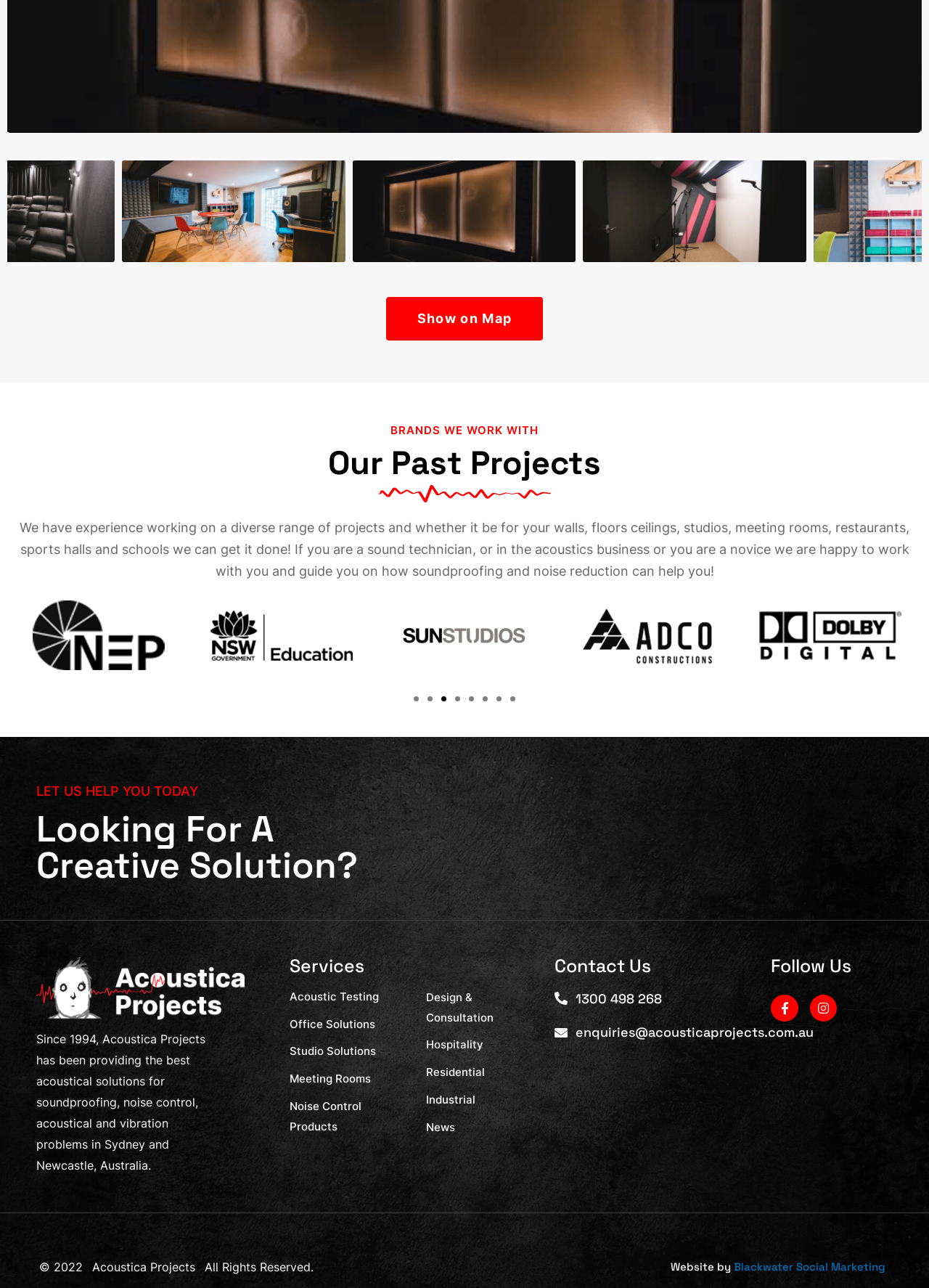How many services are listed? Based on the image, give a response in one word or a short phrase.

9